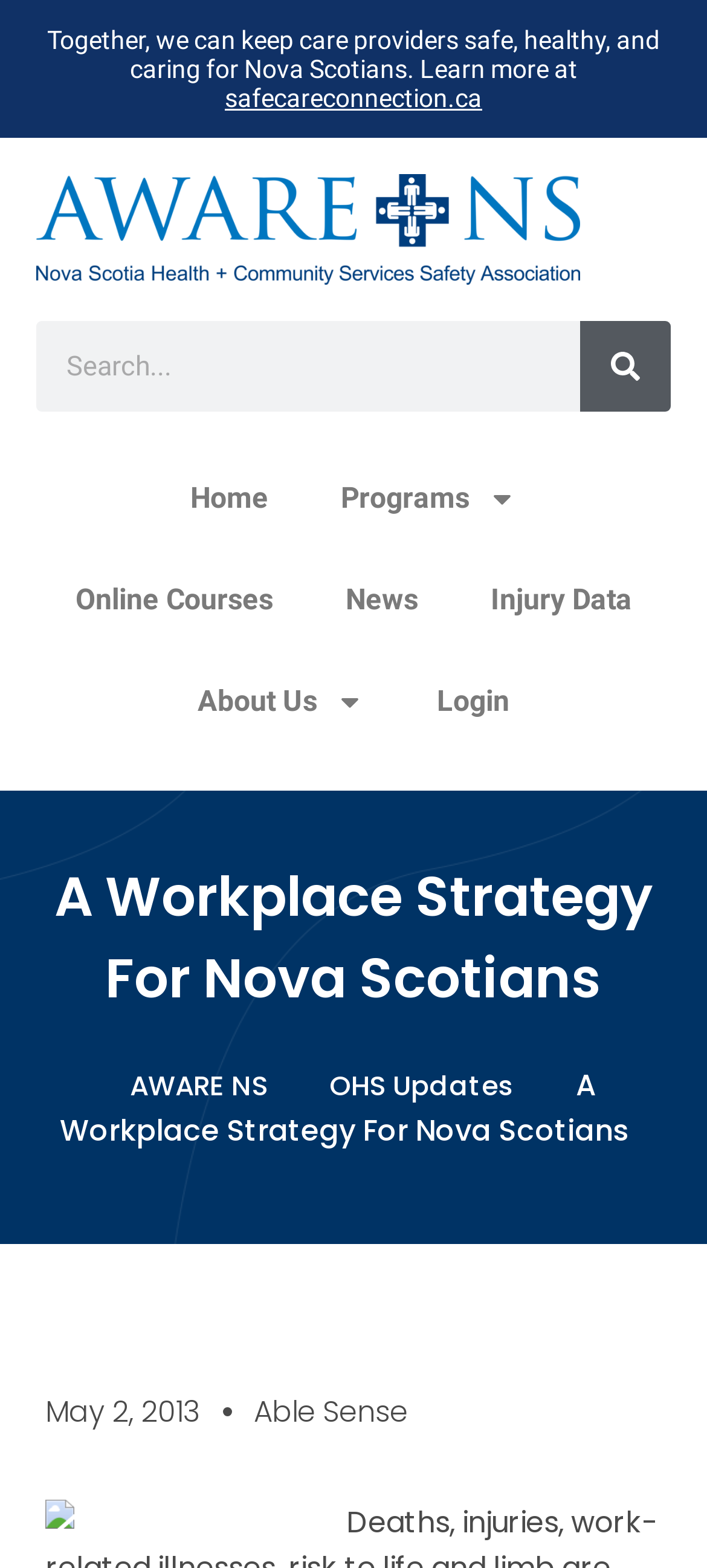Refer to the screenshot and answer the following question in detail:
How many search boxes are on the page?

I searched the page and found one search box with a button labeled 'Search'.